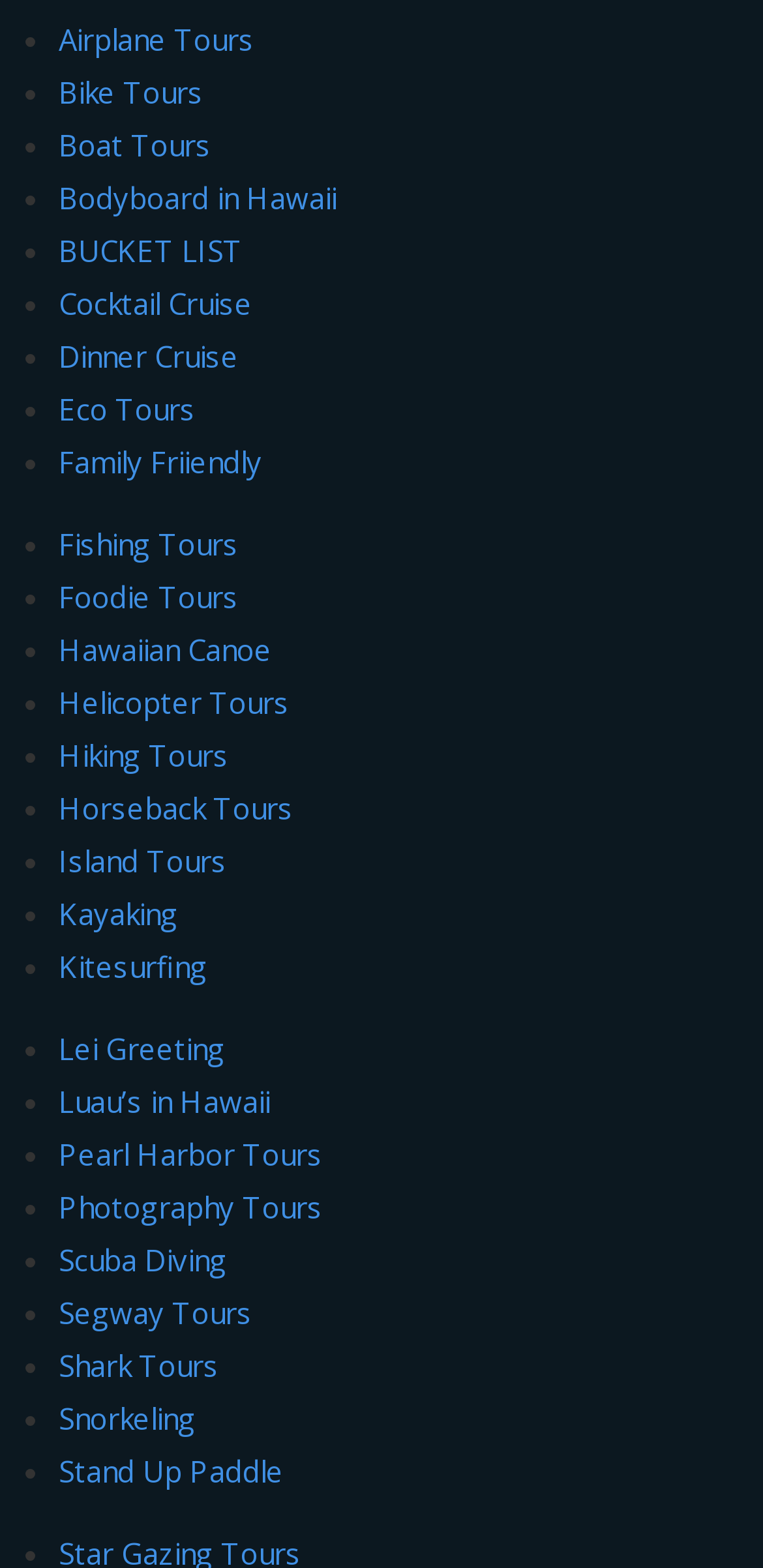Determine the bounding box coordinates for the HTML element described here: "Hawaiian Canoe".

[0.077, 0.401, 0.356, 0.428]